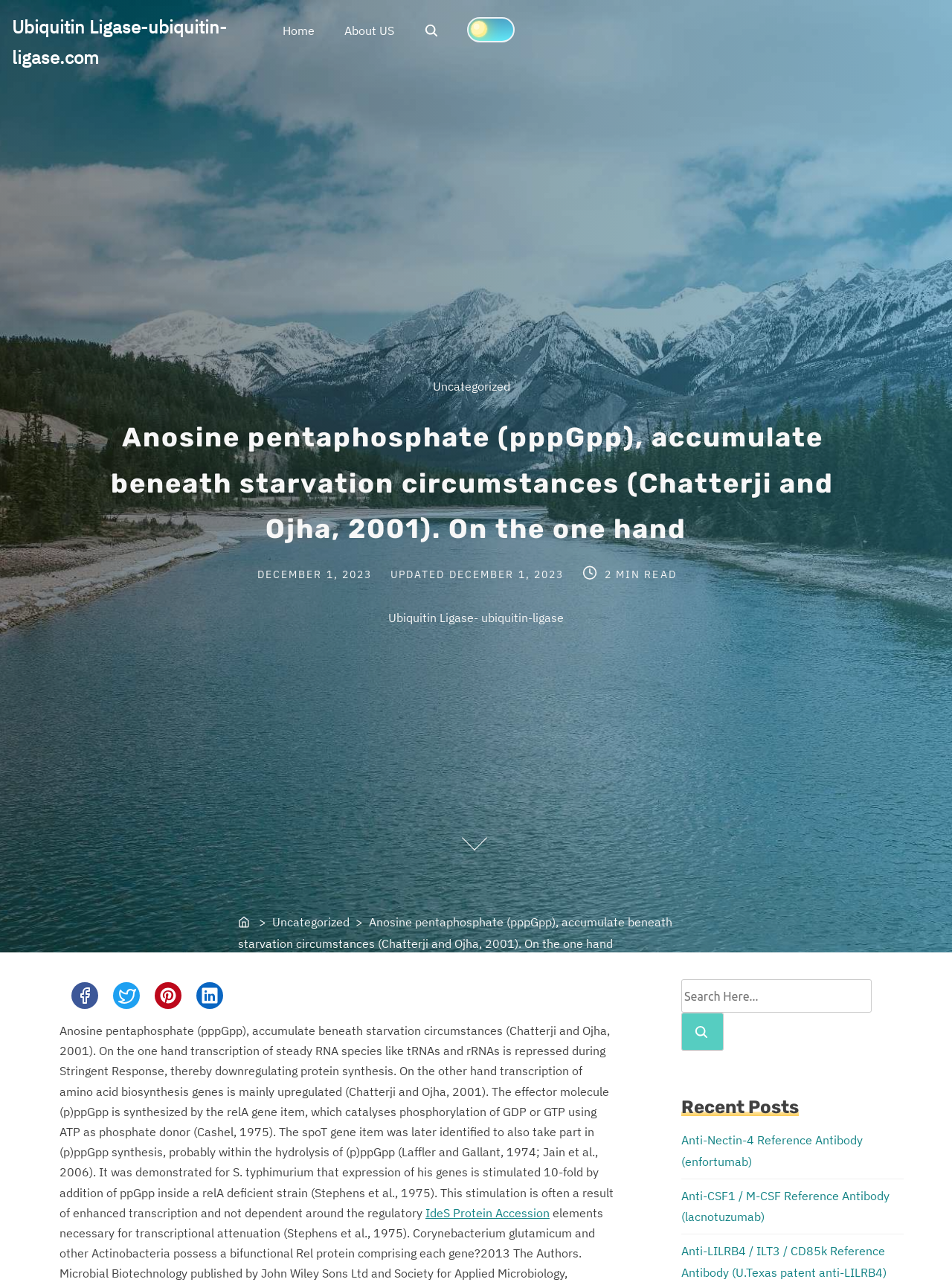Provide a one-word or short-phrase response to the question:
What is the author of the post?

Chatterji and Ojha